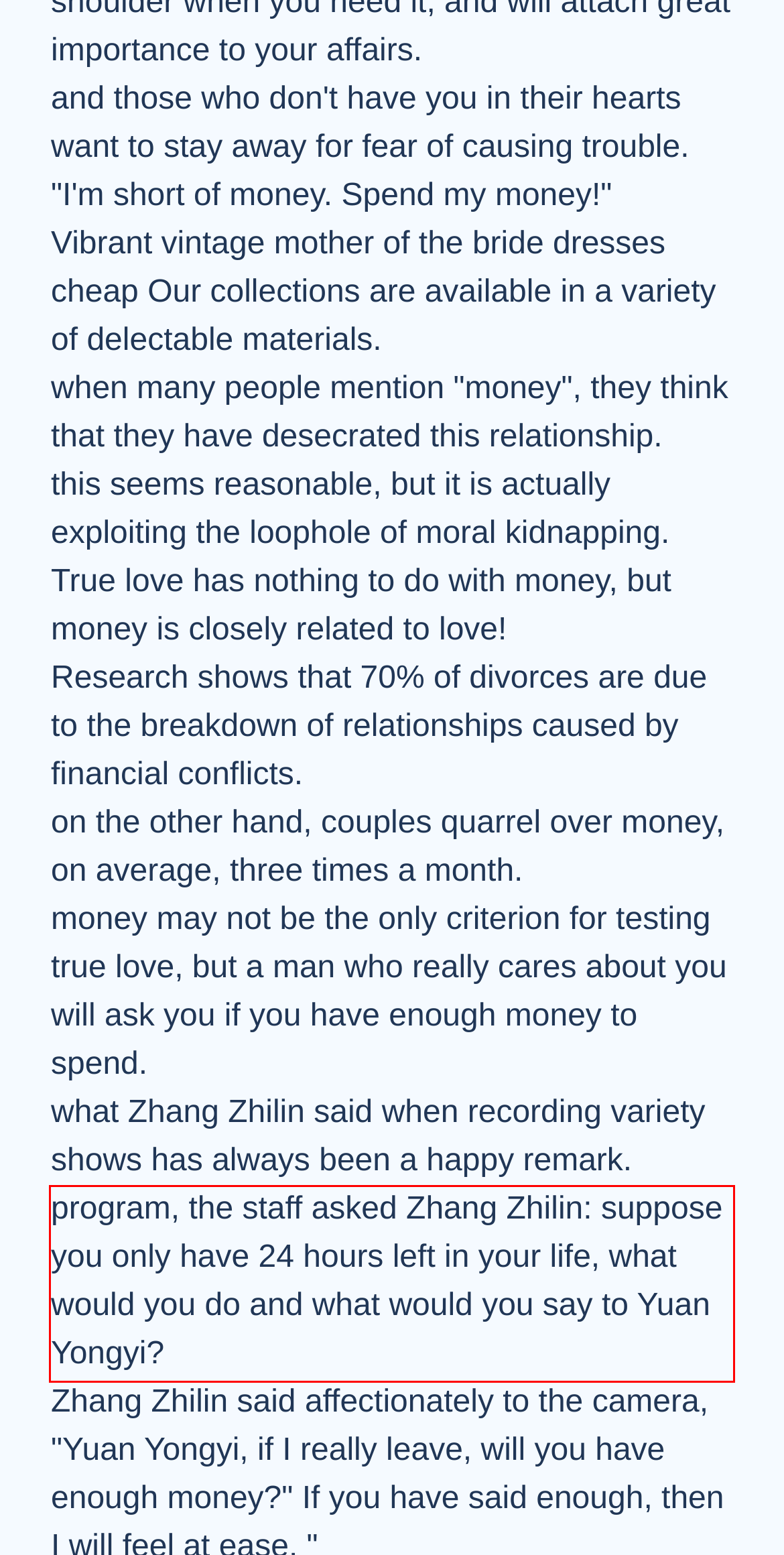Given a screenshot of a webpage, identify the red bounding box and perform OCR to recognize the text within that box.

program, the staff asked Zhang Zhilin: suppose you only have 24 hours left in your life, what would you do and what would you say to Yuan Yongyi?